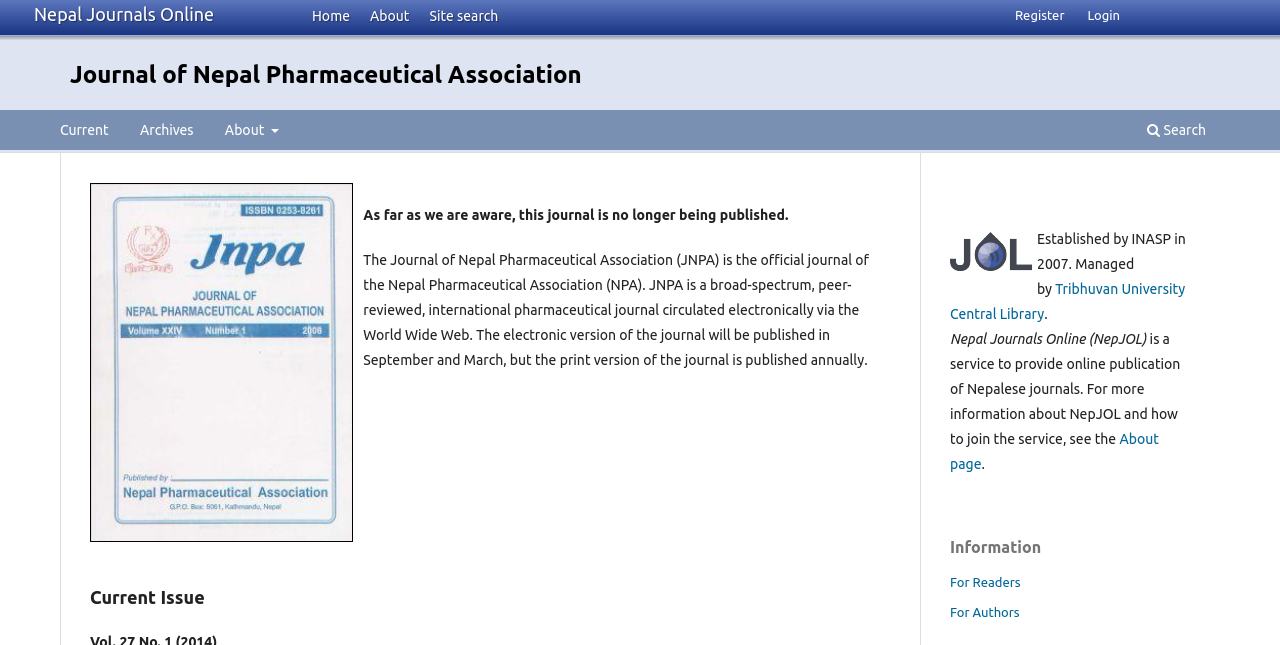Using the elements shown in the image, answer the question comprehensively: What is the frequency of the journal's electronic publication?

The frequency of the journal's electronic publication can be found in the static text element on the webpage, which states 'The electronic version of the journal will be published in September and March...'. This indicates that the journal is published electronically twice a year, or biannually.